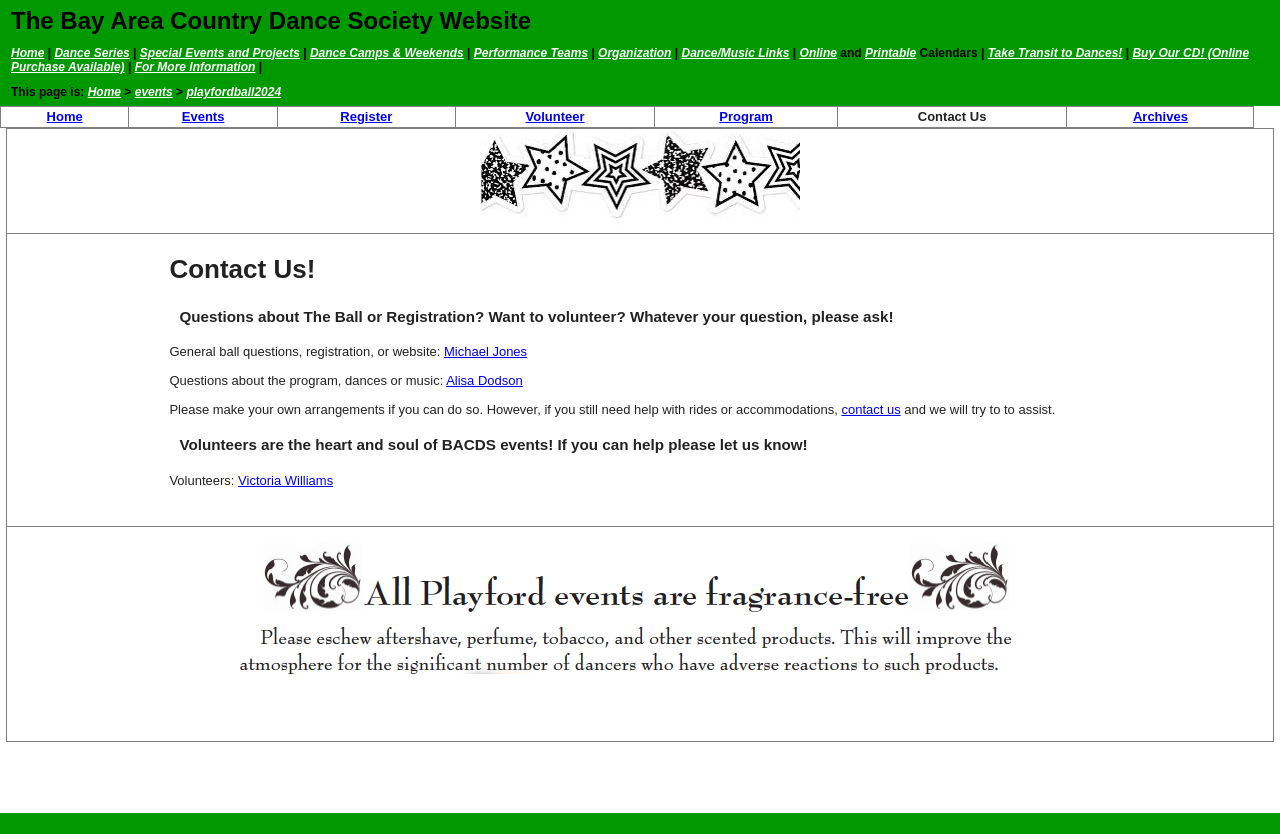What is the main title displayed on this webpage?

The Bay Area Country Dance Society Website